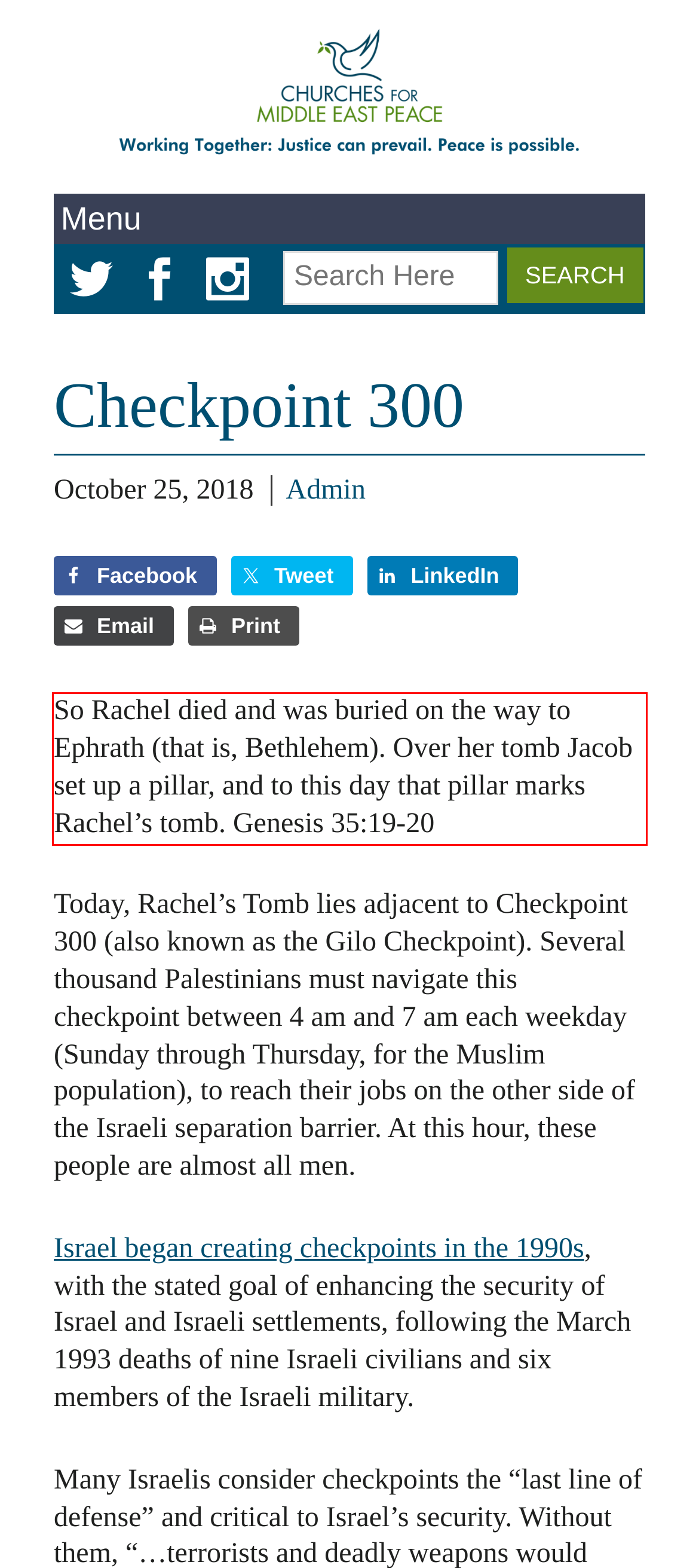From the screenshot of the webpage, locate the red bounding box and extract the text contained within that area.

So Rachel died and was buried on the way to Ephrath (that is, Bethlehem). Over her tomb Jacob set up a pillar, and to this day that pillar marks Rachel’s tomb. Genesis 35:19-20